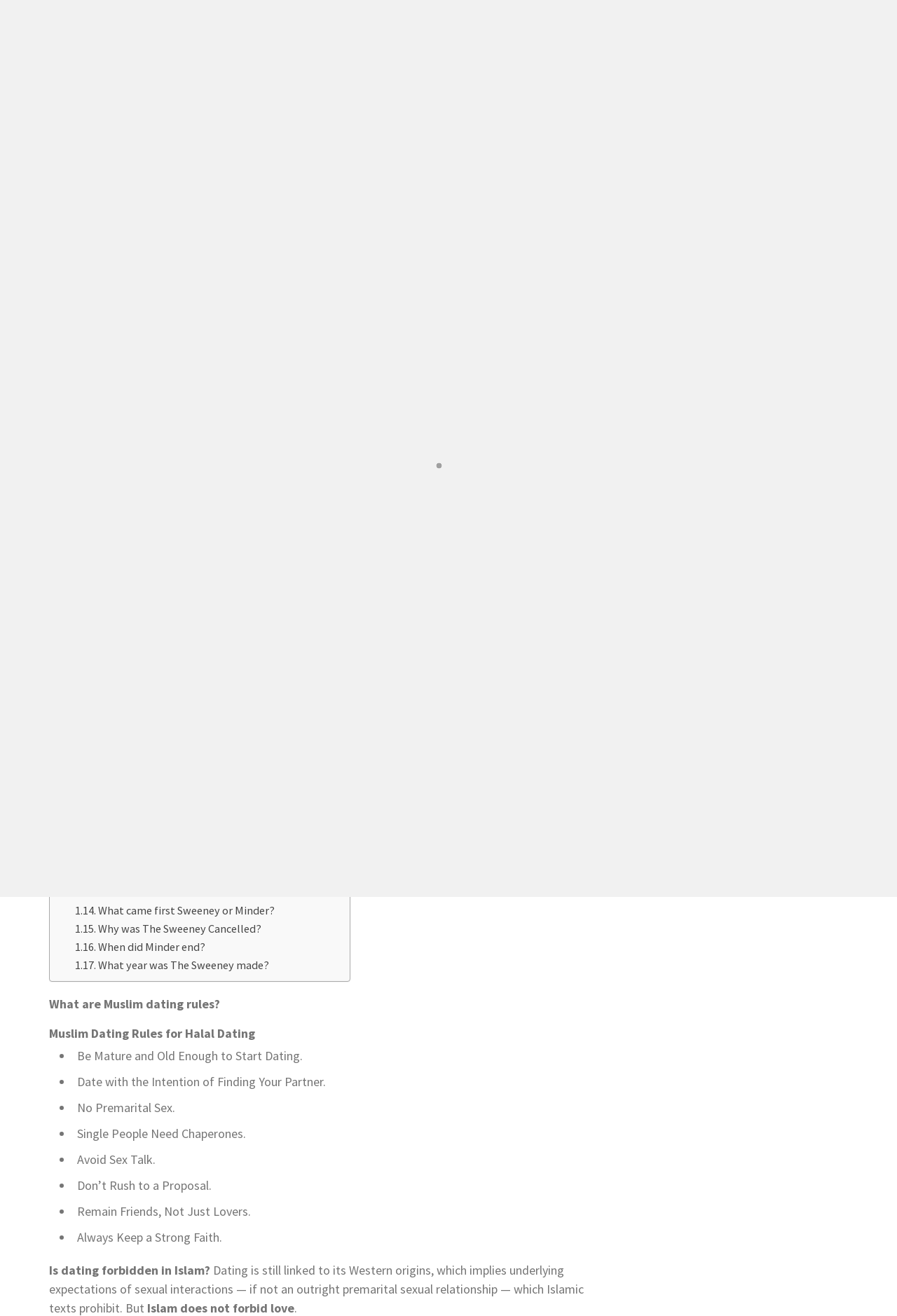Generate a comprehensive description of the webpage content.

This webpage is about Muslim dating rules, specifically focusing on halal dating. At the top, there is a navigation bar with links to "HOME", "INFO", and "WHAT ARE MUSLIM DATING RULES?" The title "What are Muslim dating rules?" is prominently displayed, followed by a brief introduction to Muslim dating rules for halal dating.

Below the introduction, there are several rules listed, including "Be Mature and Old Enough to Start Dating", "Date with the Intention of Finding Your Partner", "No Premarital Sex", and others. Each rule is accompanied by a bullet point and a brief description.

On the right side of the page, there is a search bar and a section titled "Recent Posts" with links to related articles, such as "What is the best dating site for black seniors?" and "Is there a dating site for atheists?".

Further down the page, there is a table of contents with links to additional questions related to Muslim dating rules, such as "What dating apps do Muslims use?" and "Is the salams app halal?".

At the bottom of the page, there is a section with the title "What are Muslim dating rules?" again, followed by a list of rules in bullet points, similar to the one above.

Overall, the webpage provides information and guidance on Muslim dating rules, with a focus on halal dating and related topics.